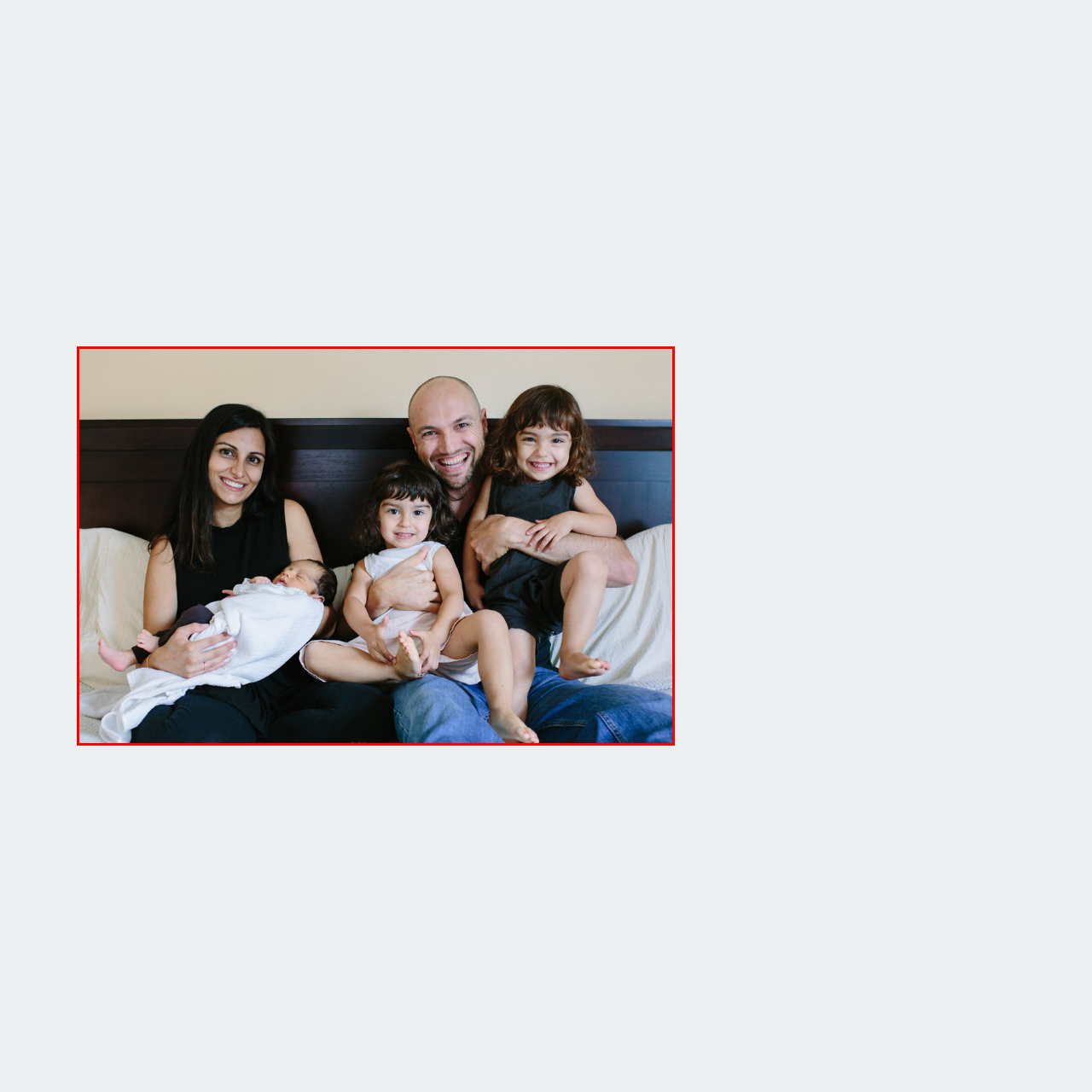Carefully analyze the image within the red boundary and describe it extensively.

A joyful family portrait captures a moment of love and togetherness. The image features a smiling couple sitting on a bed, surrounded by their three children. The mother holds an infant wrapped in a white blanket, exuding warmth and tenderness. Beside her, a young girl with curly hair and a bright smile sits closely to the father, who cradles another child in his arms. The father beams with happiness, showcasing a loving bond with his children. The scene is set against a soft, neutral background, enhancing the family's affectionate atmosphere and the playful, carefree essence of childhood.